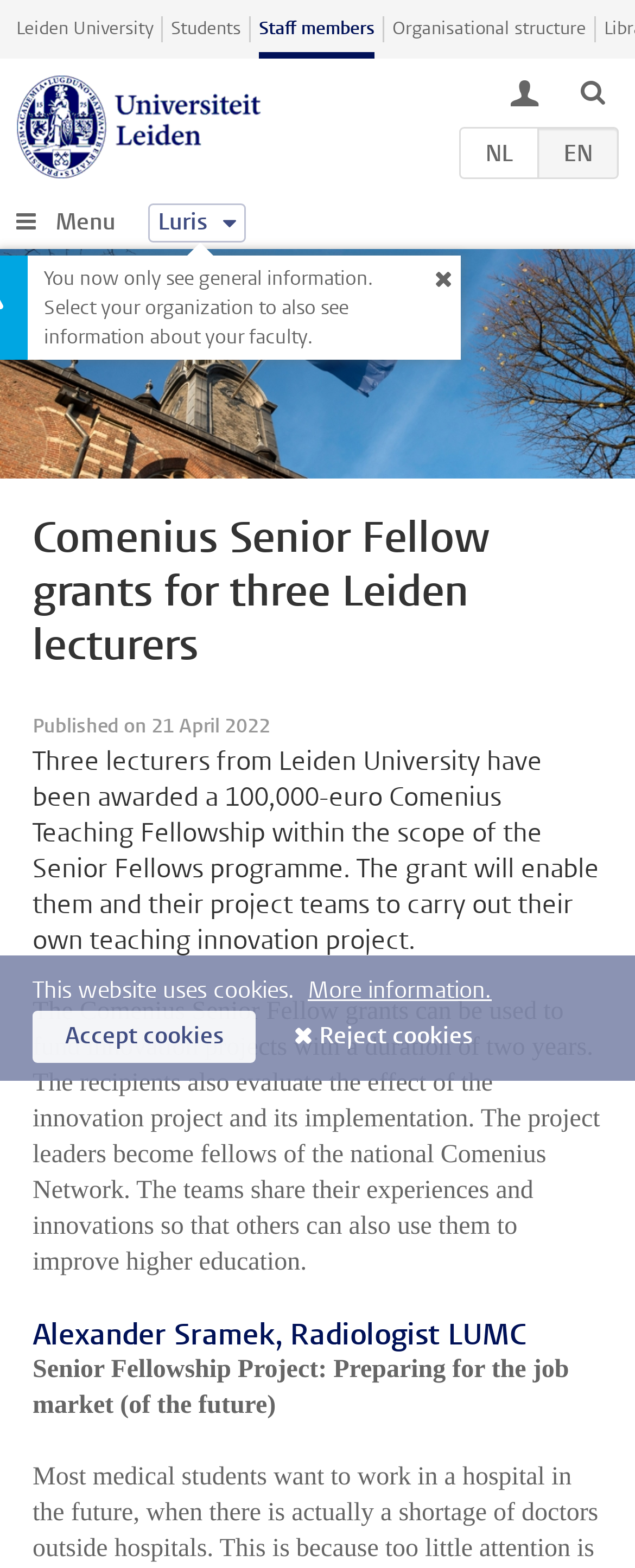Identify the bounding box coordinates of the clickable region necessary to fulfill the following instruction: "Read more about Alexander Sramek's project". The bounding box coordinates should be four float numbers between 0 and 1, i.e., [left, top, right, bottom].

[0.051, 0.865, 0.896, 0.906]